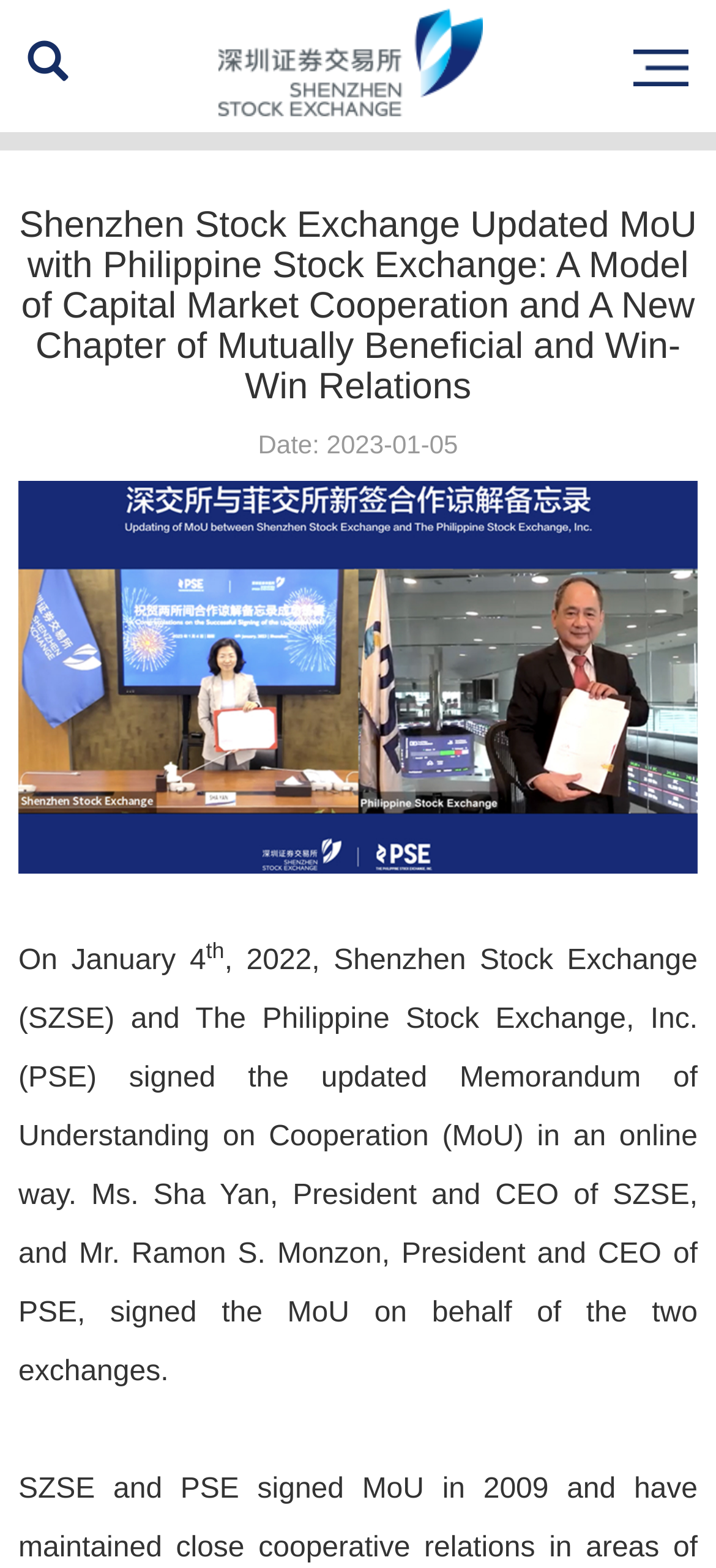What is the name of the stock exchange?
Make sure to answer the question with a detailed and comprehensive explanation.

I found the answer by looking at the link element with the text 'Shenzhen Stock Exchange' which is located at the top of the webpage, and also has an associated image with the same text.